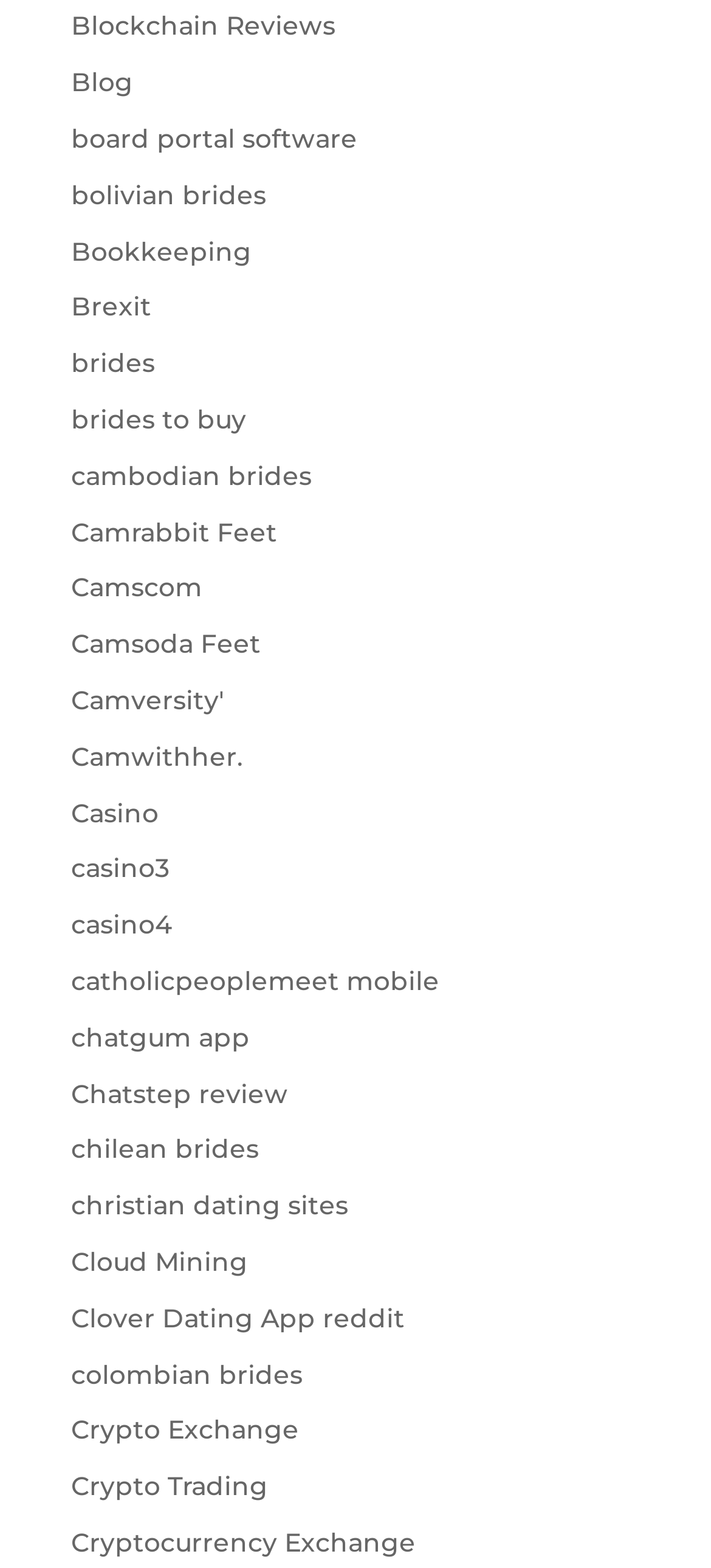Highlight the bounding box coordinates of the element you need to click to perform the following instruction: "Explore the Casino page."

[0.1, 0.508, 0.223, 0.529]